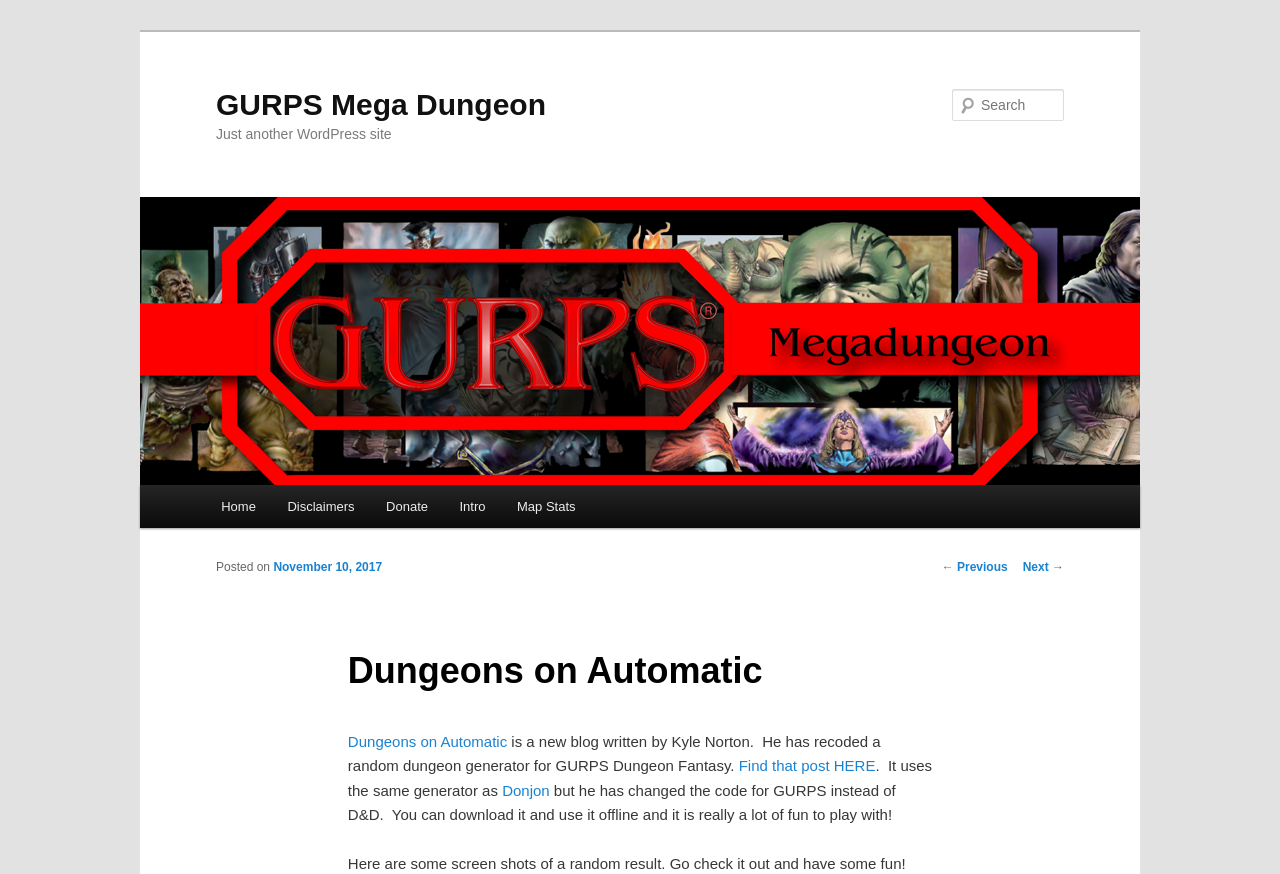Please identify the bounding box coordinates of the area that needs to be clicked to follow this instruction: "Check out the random dungeon generator".

[0.577, 0.866, 0.684, 0.886]